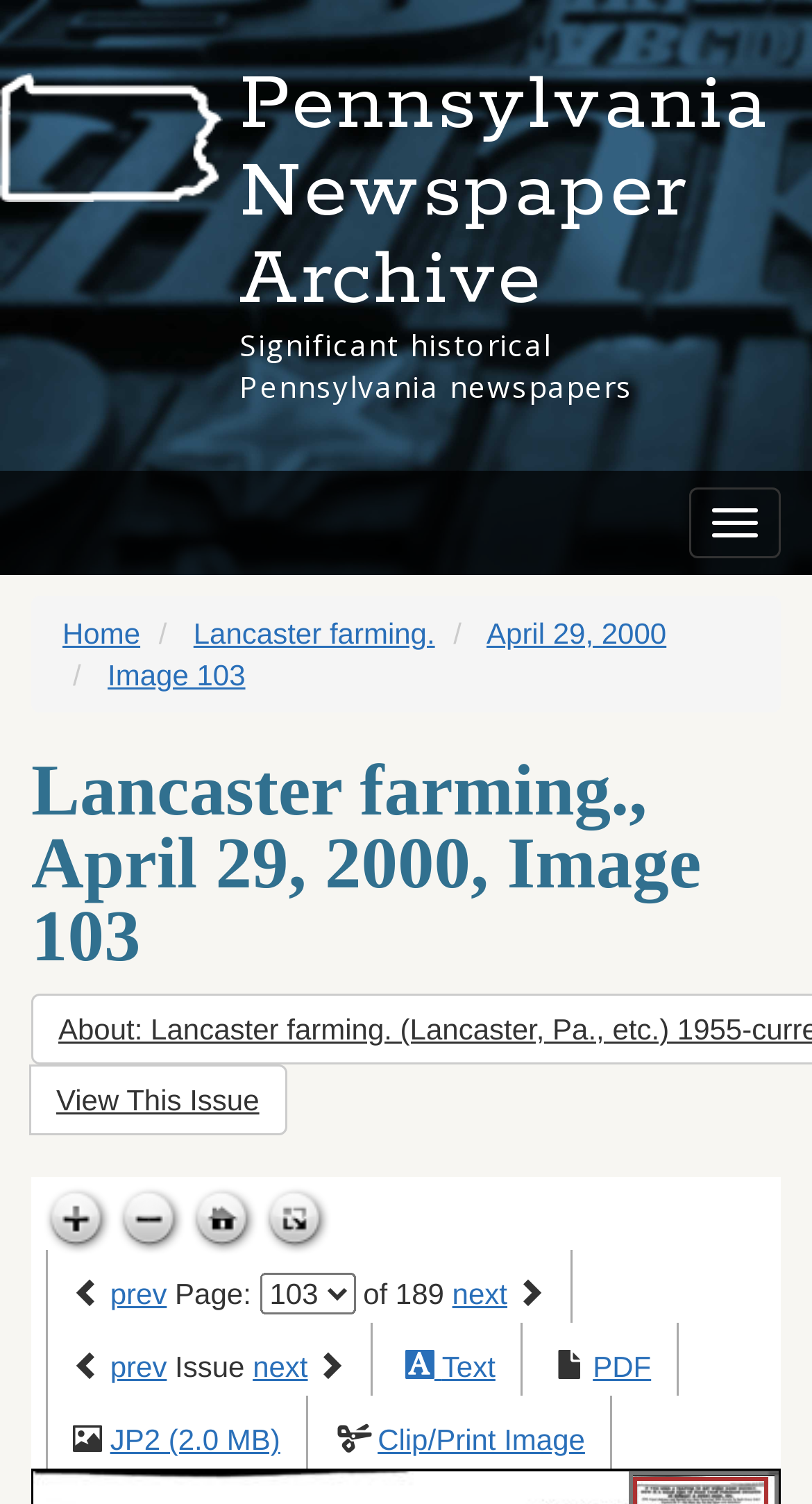Could you highlight the region that needs to be clicked to execute the instruction: "View this issue"?

[0.036, 0.708, 0.353, 0.755]